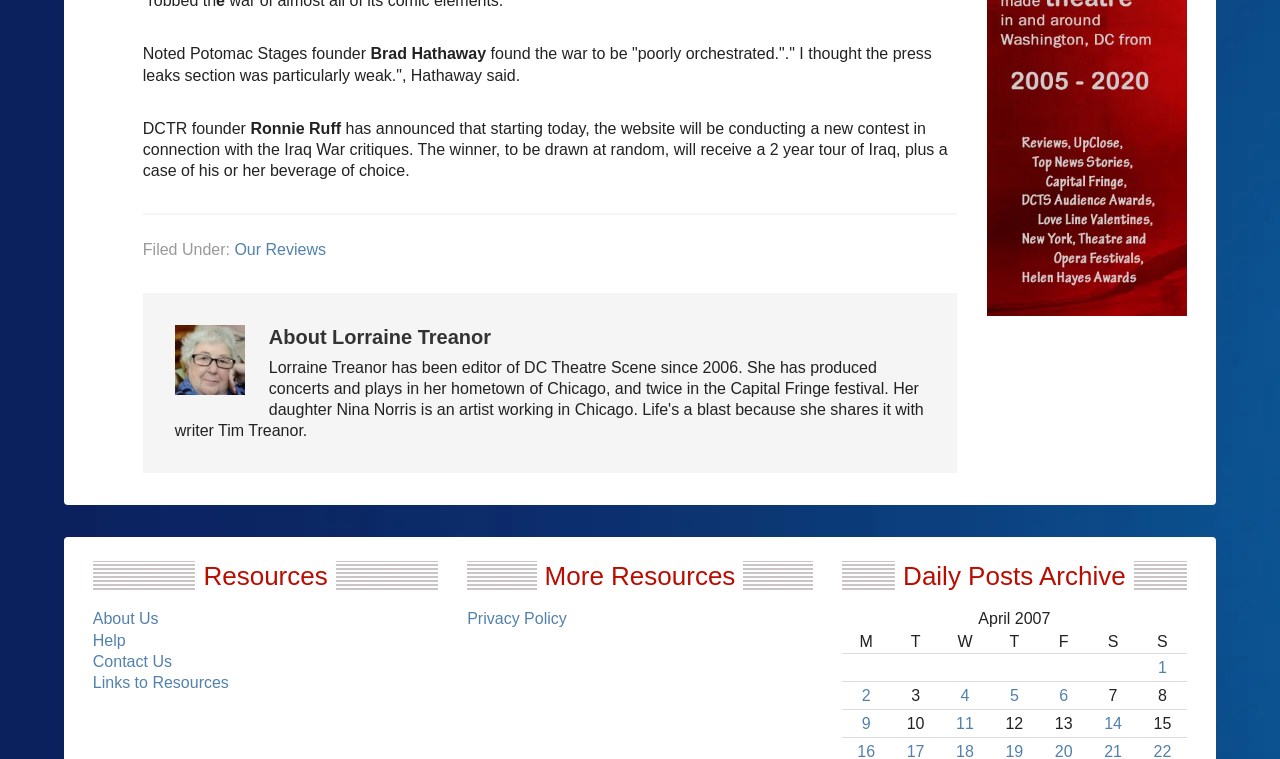Using the element description: "Contact Us", determine the bounding box coordinates for the specified UI element. The coordinates should be four float numbers between 0 and 1, [left, top, right, bottom].

[0.072, 0.86, 0.134, 0.883]